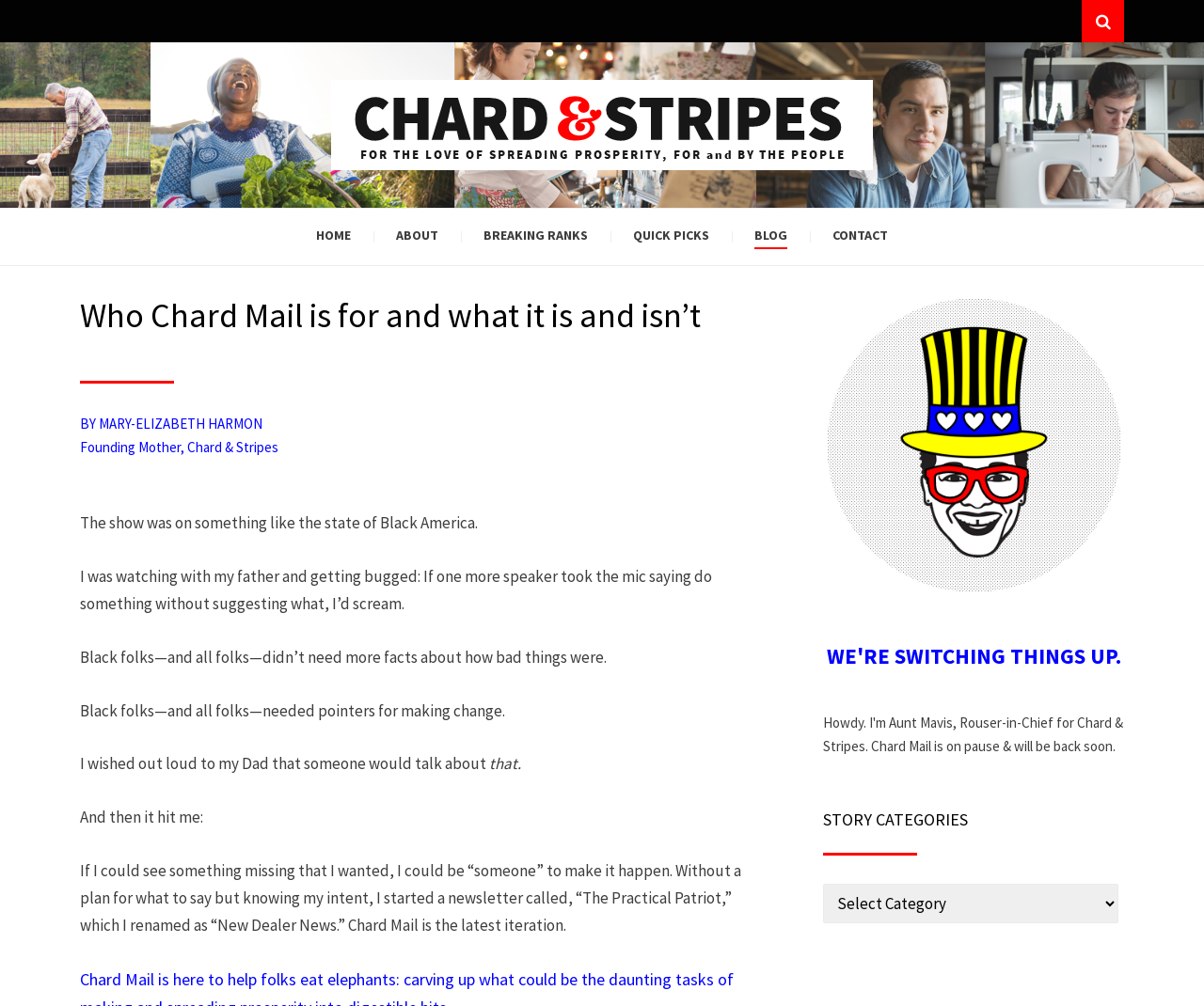Please identify the bounding box coordinates of the element I need to click to follow this instruction: "Contact Chard & Stripes".

[0.673, 0.207, 0.756, 0.263]